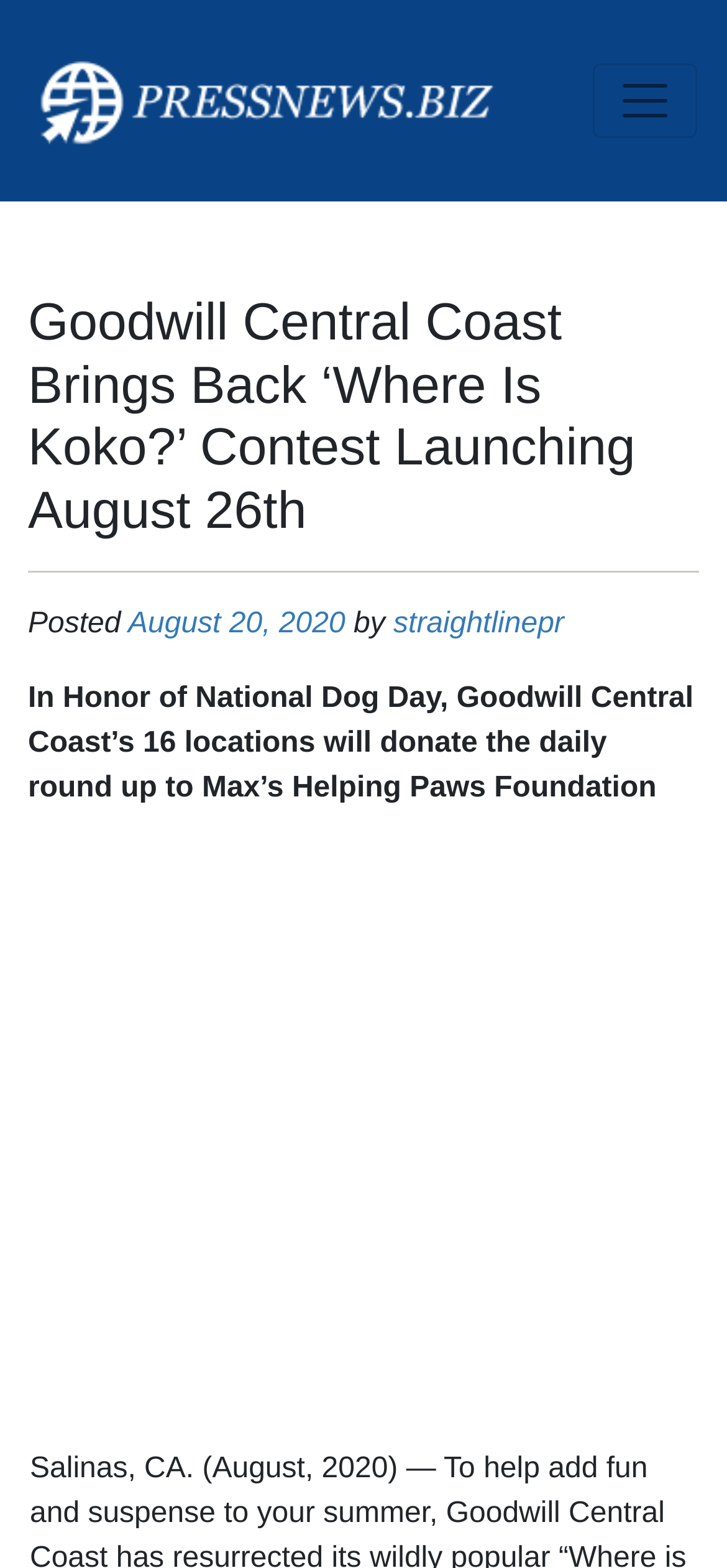What is the date of the posted article?
Based on the visual, give a brief answer using one word or a short phrase.

August 20, 2020